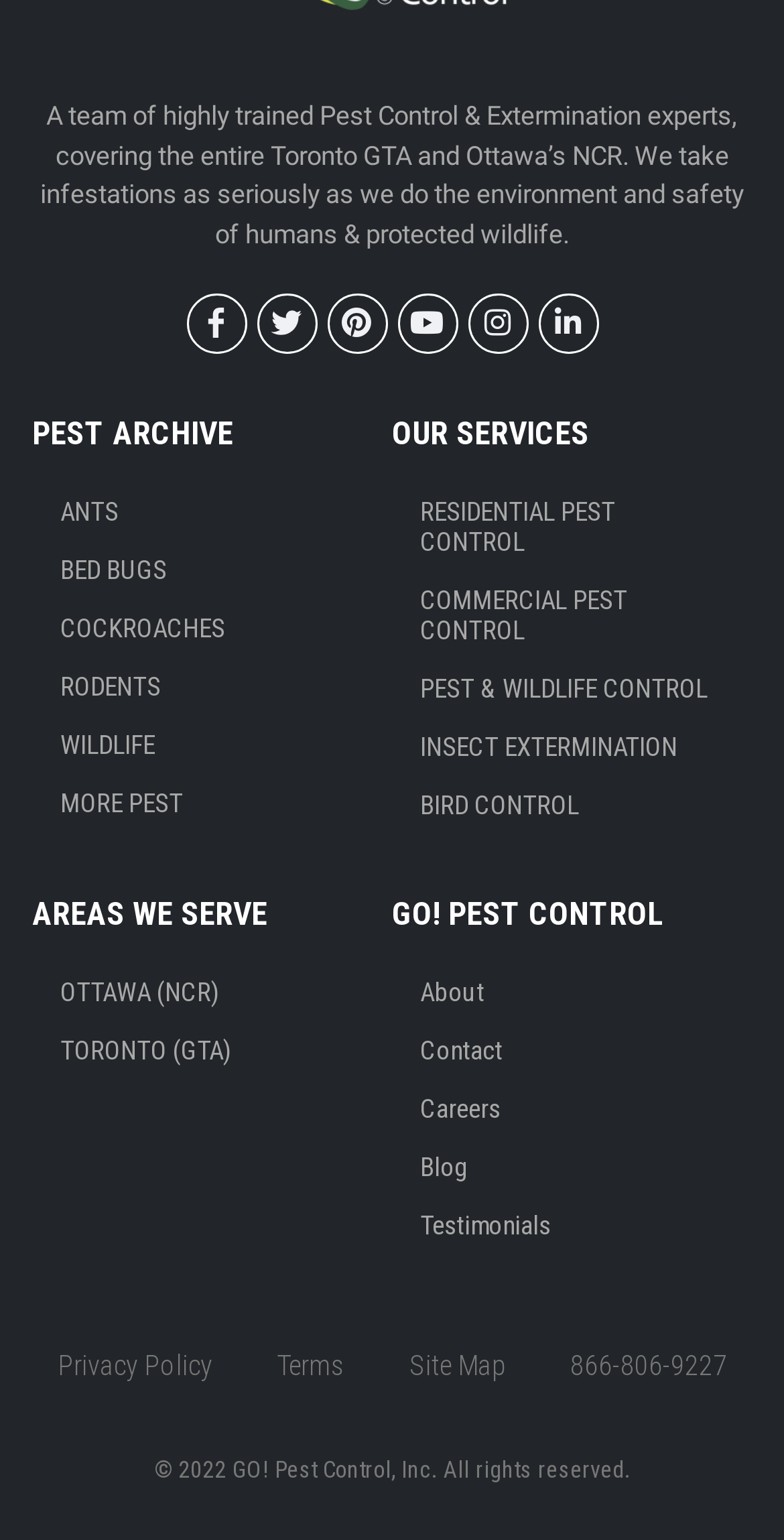Determine the bounding box for the HTML element described here: "COMMERCIAL PEST CONTROL". The coordinates should be given as [left, top, right, bottom] with each number being a float between 0 and 1.

[0.5, 0.37, 0.959, 0.428]